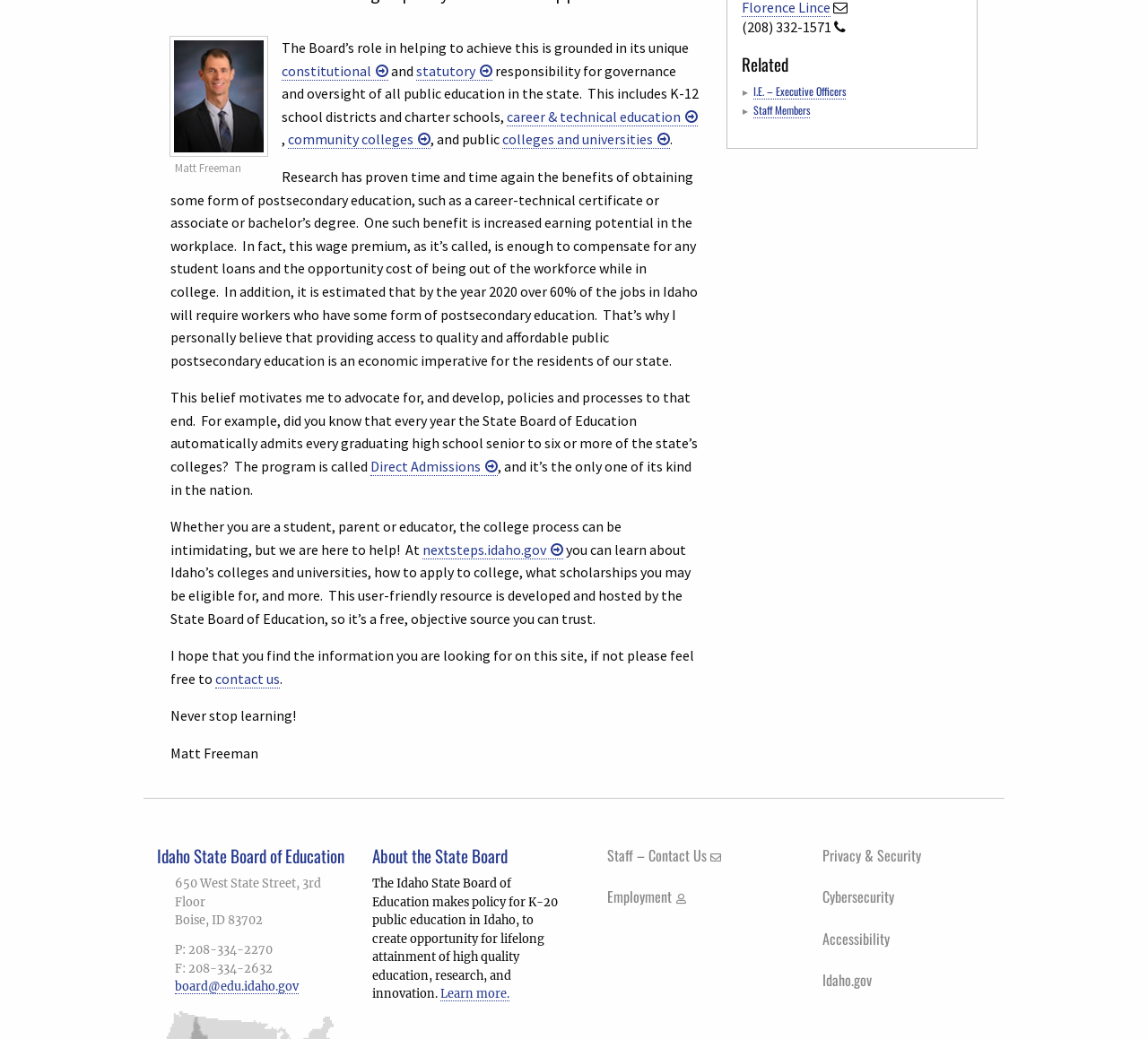Please provide the bounding box coordinates for the UI element as described: "I.E. – Executive Officers". The coordinates must be four floats between 0 and 1, represented as [left, top, right, bottom].

[0.656, 0.08, 0.737, 0.096]